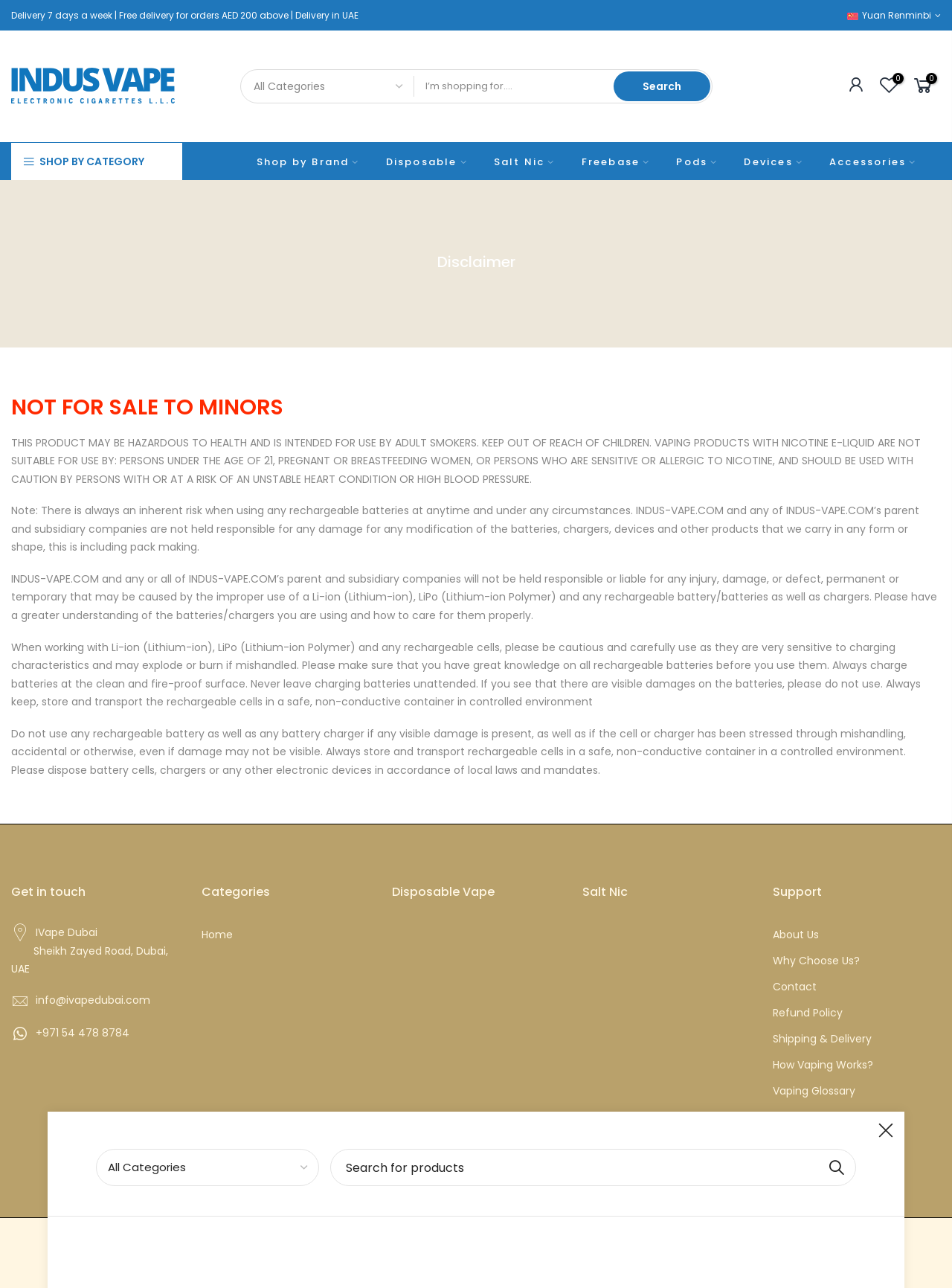Look at the image and answer the question in detail:
What is the copyright year of Indus Vape's website?

The copyright information at the bottom of the webpage states that the copyright year is 2024, which belongs to Indus Vape Dubai.